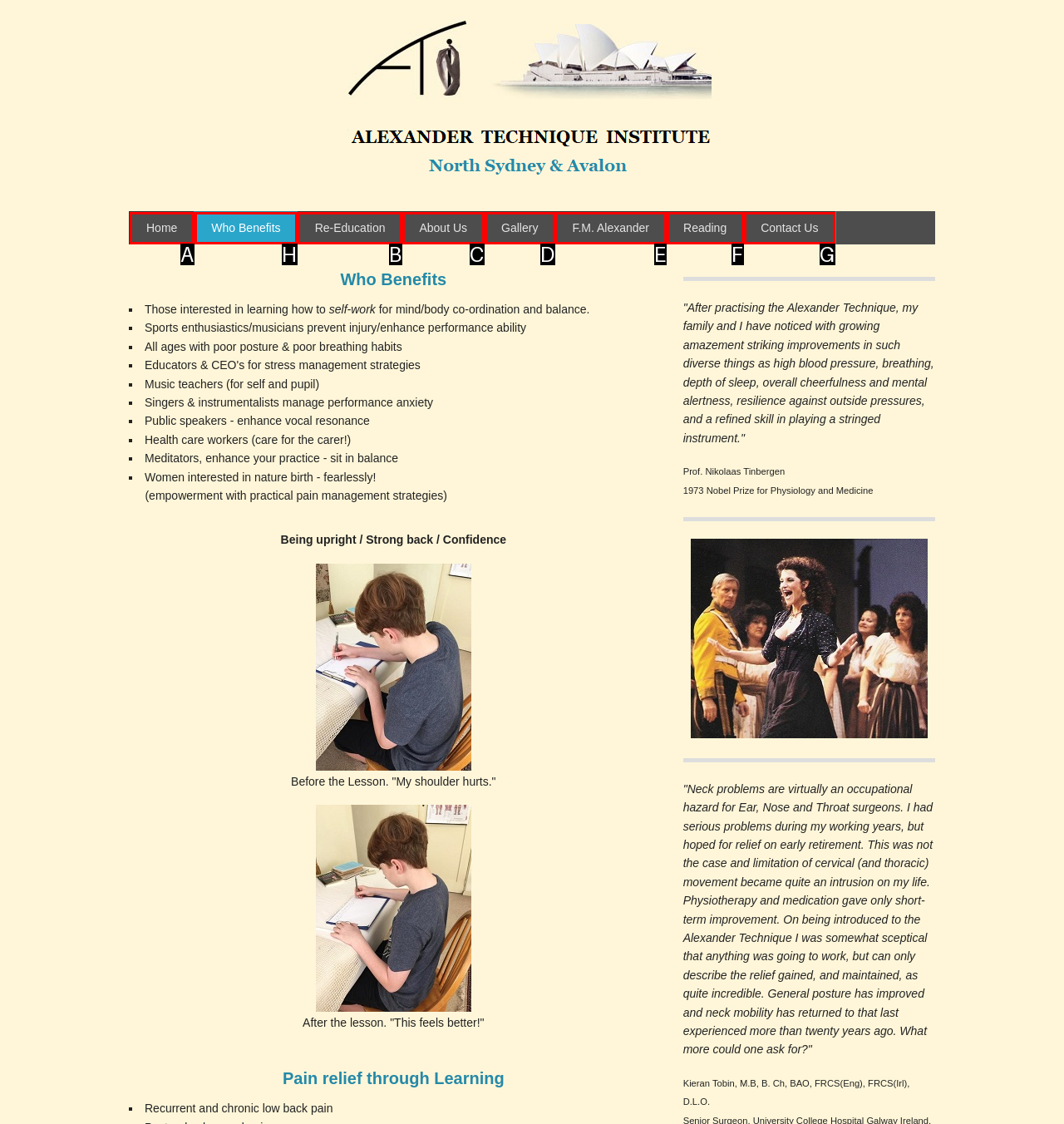Given the task: Click the 'Who Benefits' link, tell me which HTML element to click on.
Answer with the letter of the correct option from the given choices.

H